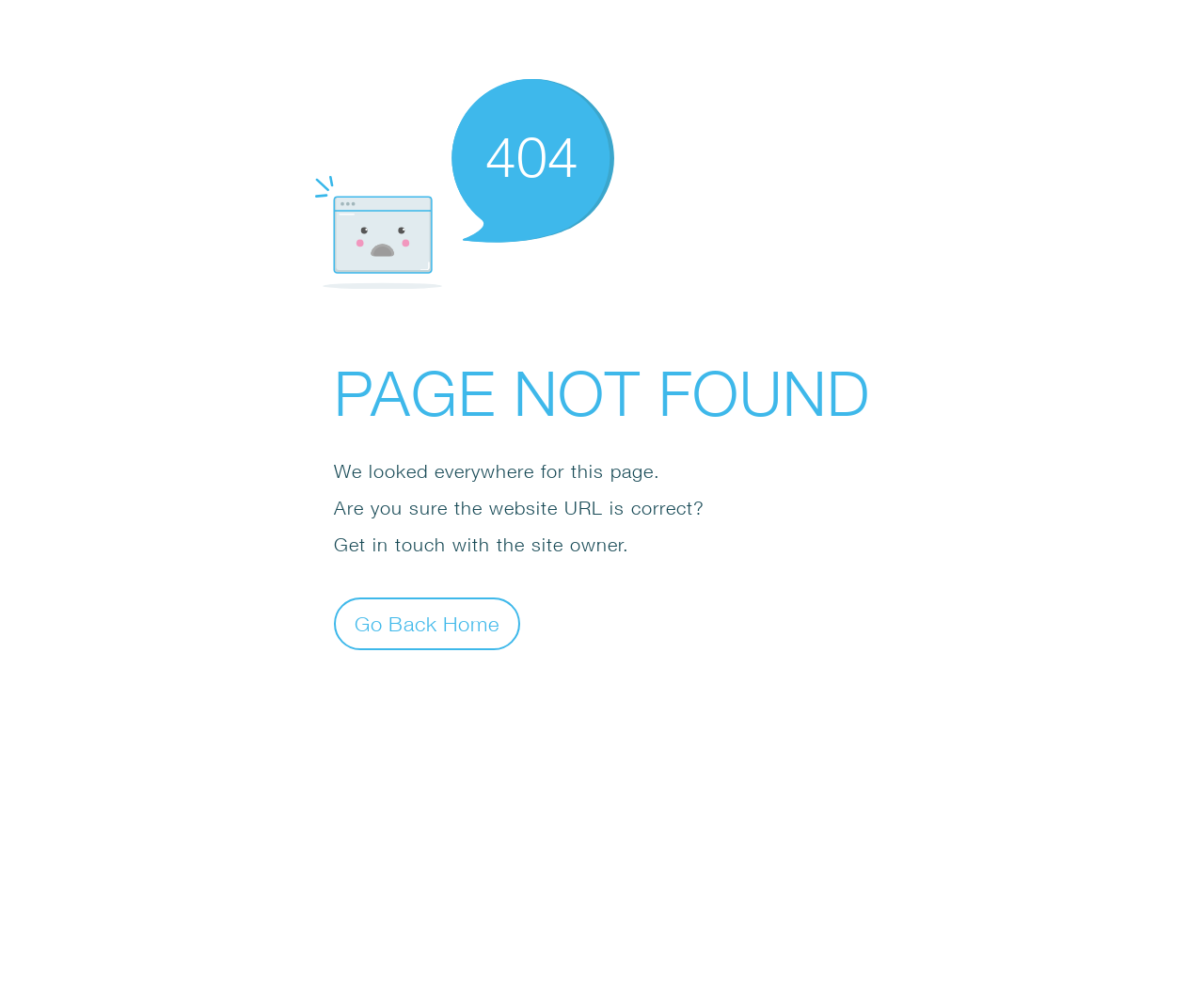Please find the bounding box coordinates in the format (top-left x, top-left y, bottom-right x, bottom-right y) for the given element description. Ensure the coordinates are floating point numbers between 0 and 1. Description: top page

None